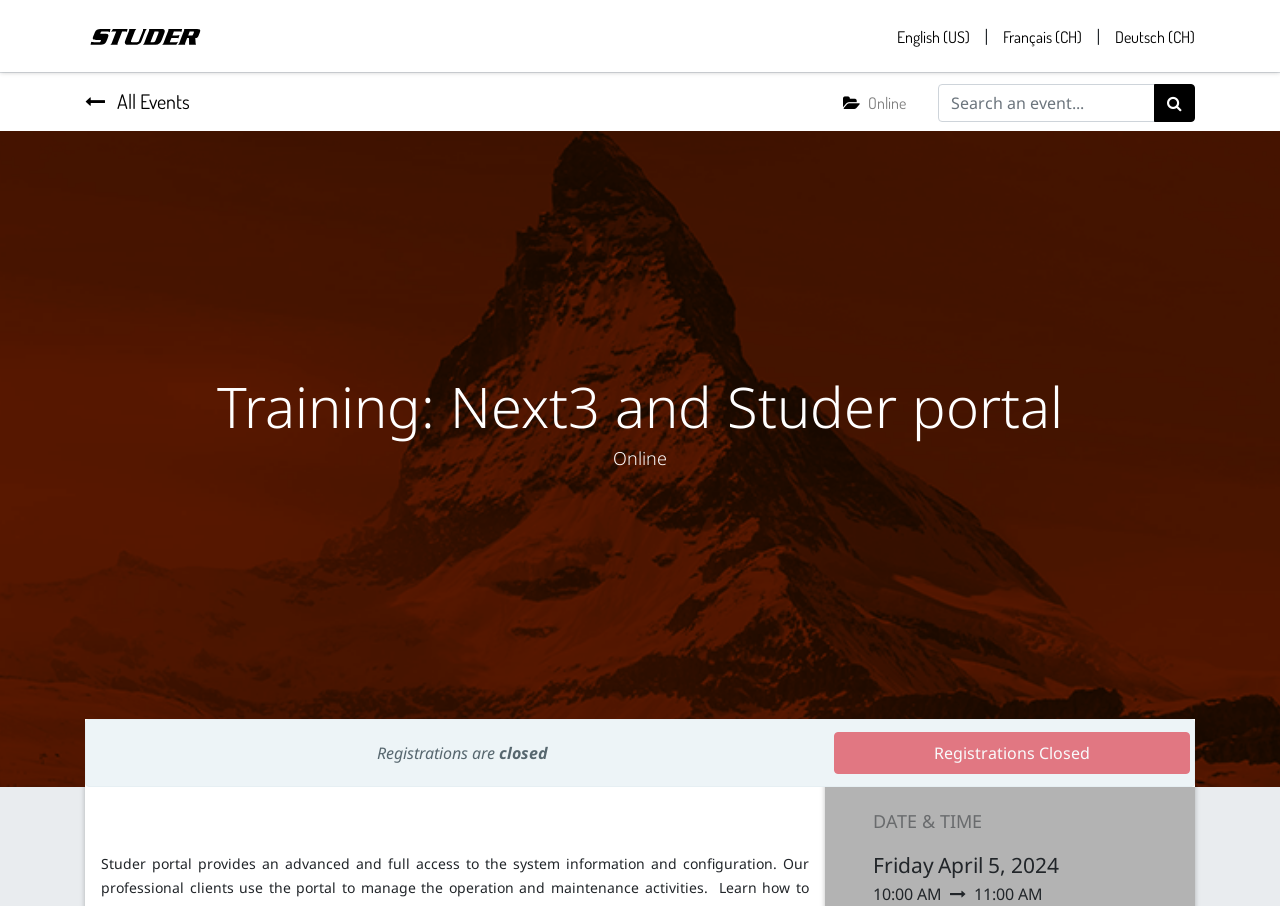Find and indicate the bounding box coordinates of the region you should select to follow the given instruction: "Search an event".

[0.733, 0.093, 0.902, 0.135]